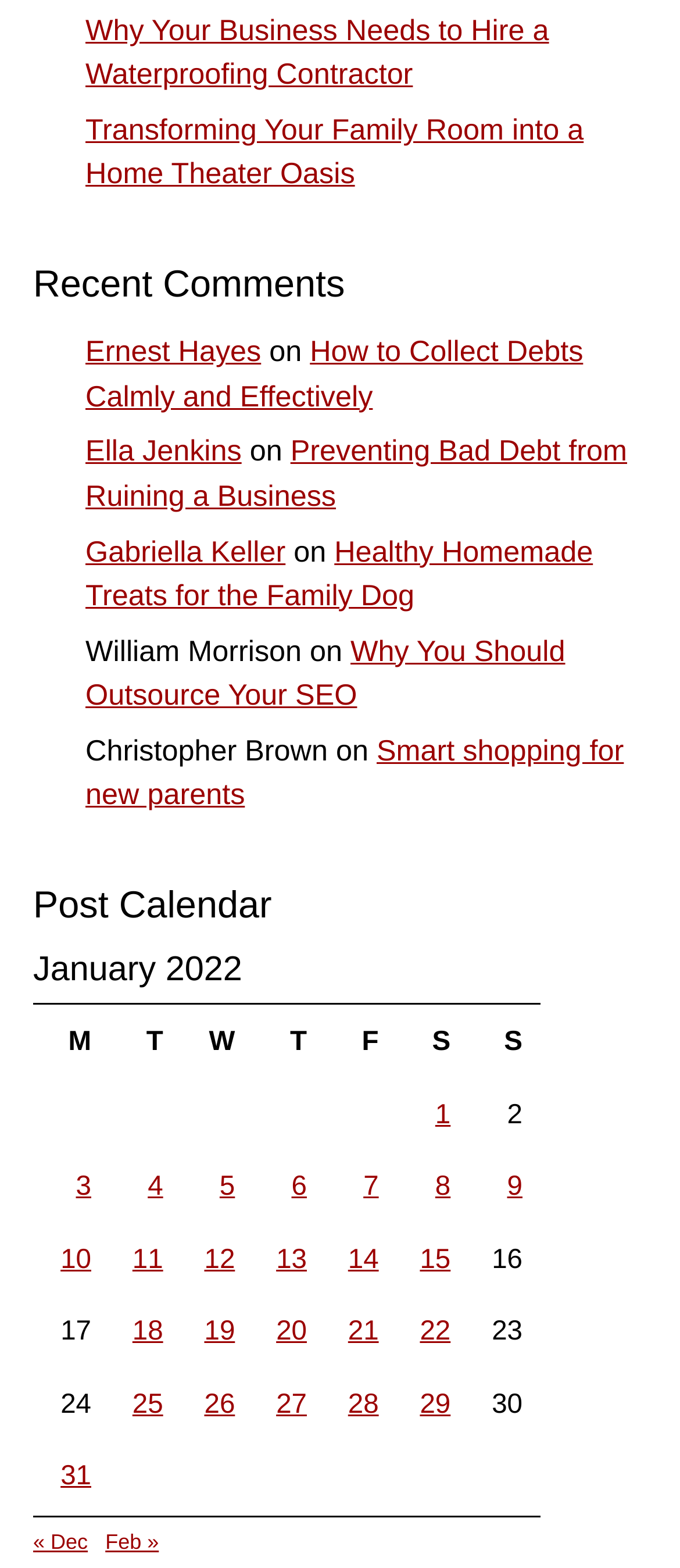Specify the bounding box coordinates (top-left x, top-left y, bottom-right x, bottom-right y) of the UI element in the screenshot that matches this description: Ella Jenkins

[0.126, 0.277, 0.355, 0.299]